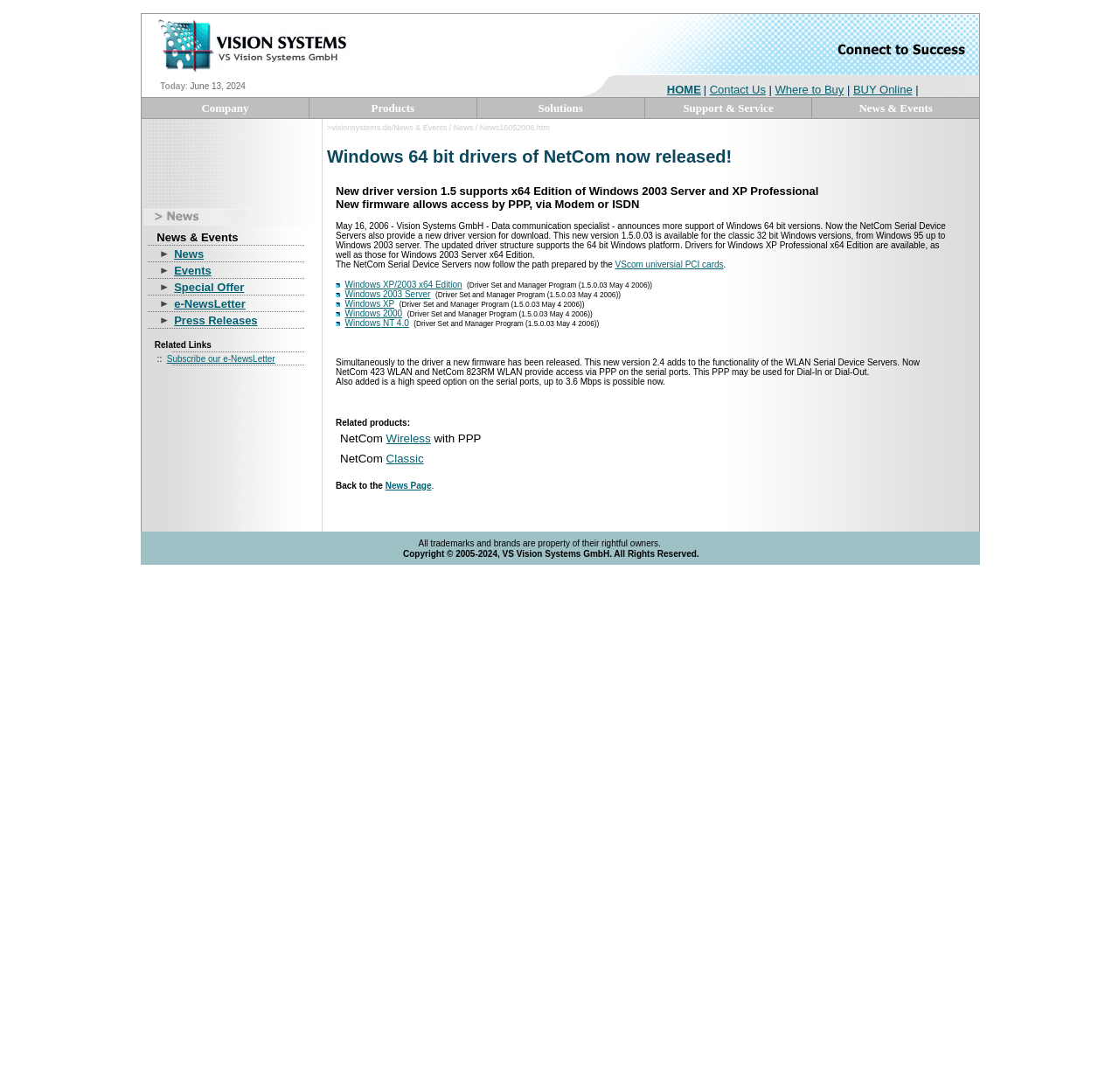Determine the bounding box coordinates (top-left x, top-left y, bottom-right x, bottom-right y) of the UI element described in the following text: Support & Service

[0.61, 0.092, 0.691, 0.104]